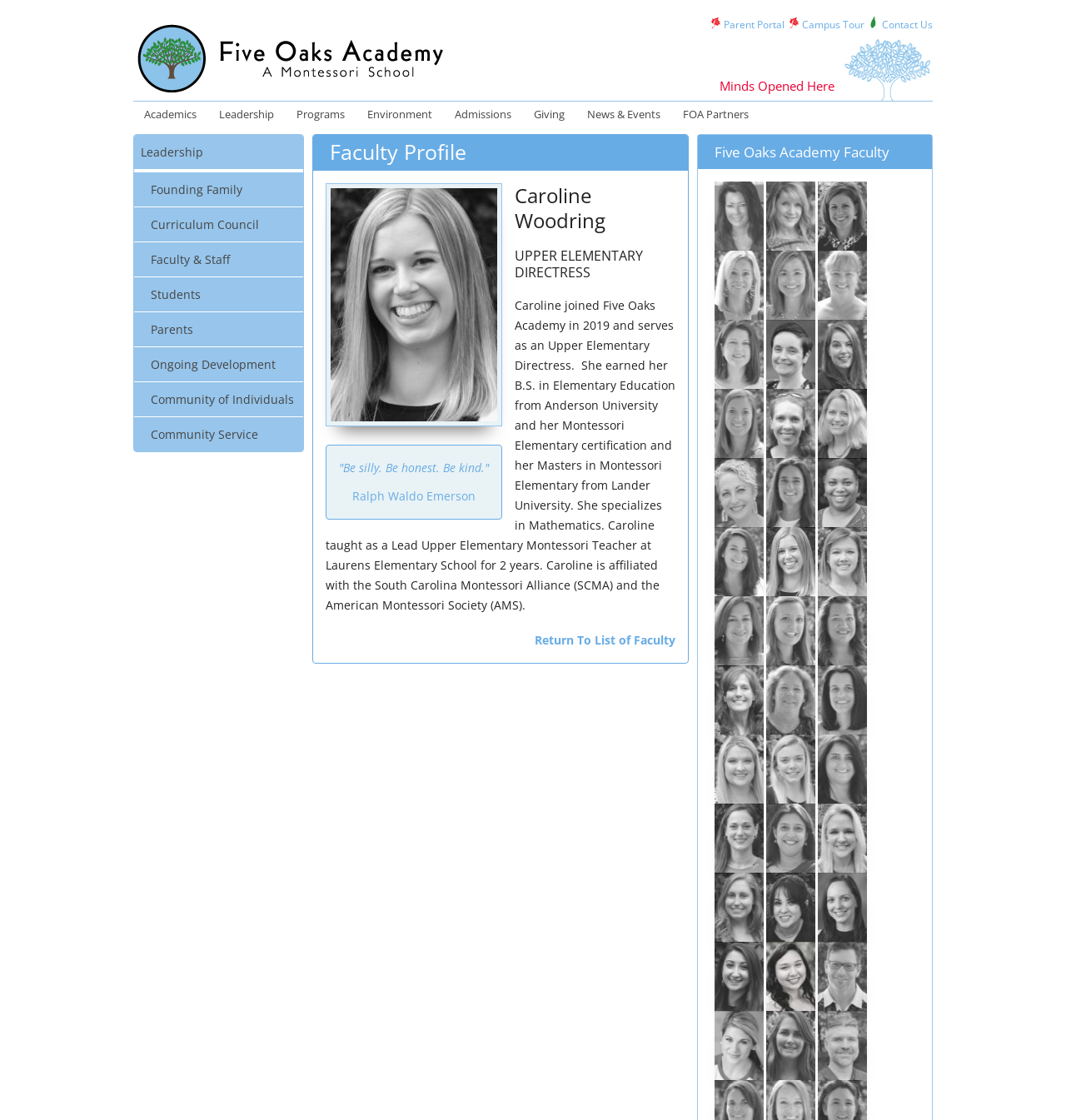Please find the bounding box coordinates of the element that you should click to achieve the following instruction: "Click on the 'Home' link". The coordinates should be presented as four float numbers between 0 and 1: [left, top, right, bottom].

None